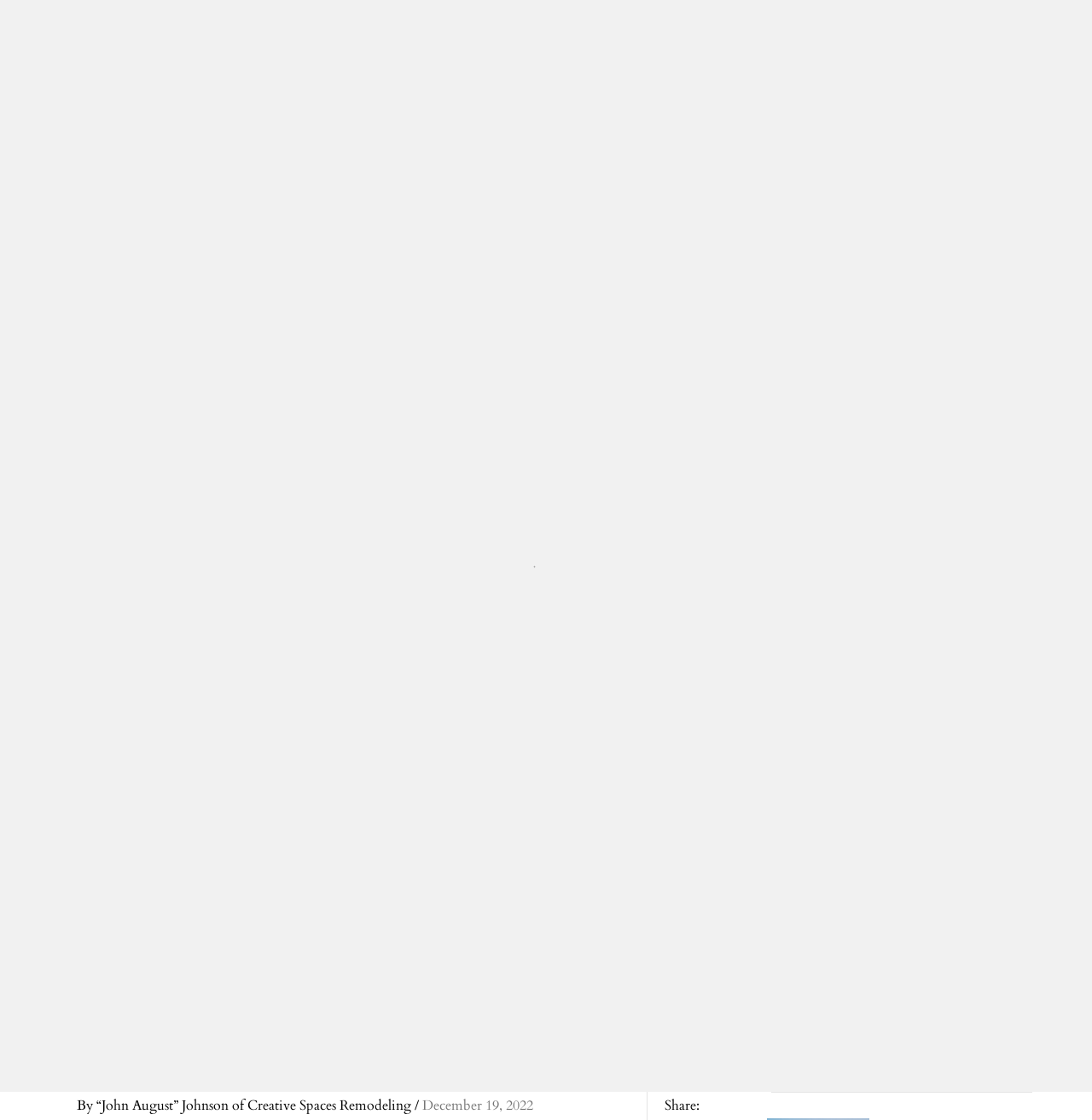Create an elaborate caption that covers all aspects of the webpage.

The webpage is about Chesapeake Bay Magazine, with a focus on outdoor living and activities. At the top, there is a navigation bar with links to various sections, including "Bay News", "Bay Boating", "Bay Living", "Bay Places", and "Bay Events". Below the navigation bar, there is a large header with the magazine's logo and title.

On the left side of the page, there are social media links to Facebook, Twitter, Instagram, and YouTube. Below these links, there is a section with a heading "Feeling Disconnected From The Outdoors?" which appears to be a sponsored post. This section has a brief text describing the importance of creating an all-season room, commonly called a sunroom.

On the right side of the page, there is a column with various links to articles and sections, including "State of the Bay", "Marina Guide", "Boat Review", and "Gear Review", among others. These links are organized into categories such as "Bay Boating", "Bay Living", and "Bay Places".

At the bottom of the page, there is a section with a heading "Breadcrumbs" which shows the navigation path to the current page. There is also an advertisement section with a static text "Advertisement".

Overall, the webpage has a clean and organized layout, with a focus on providing easy access to various sections and articles related to outdoor living and activities in the Chesapeake Bay area.